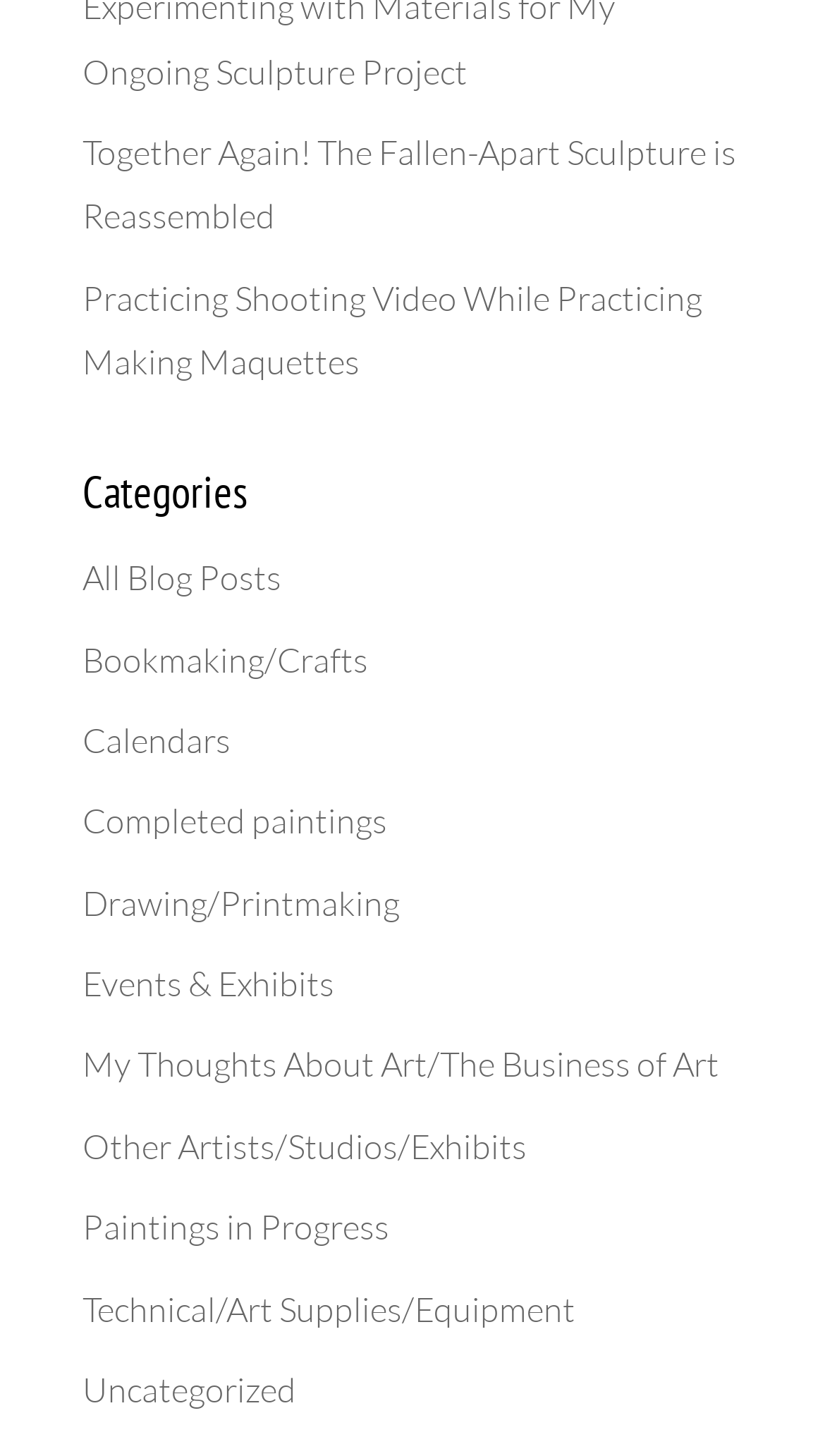Please find the bounding box for the UI element described by: "Technical/Art Supplies/Equipment".

[0.1, 0.884, 0.697, 0.913]